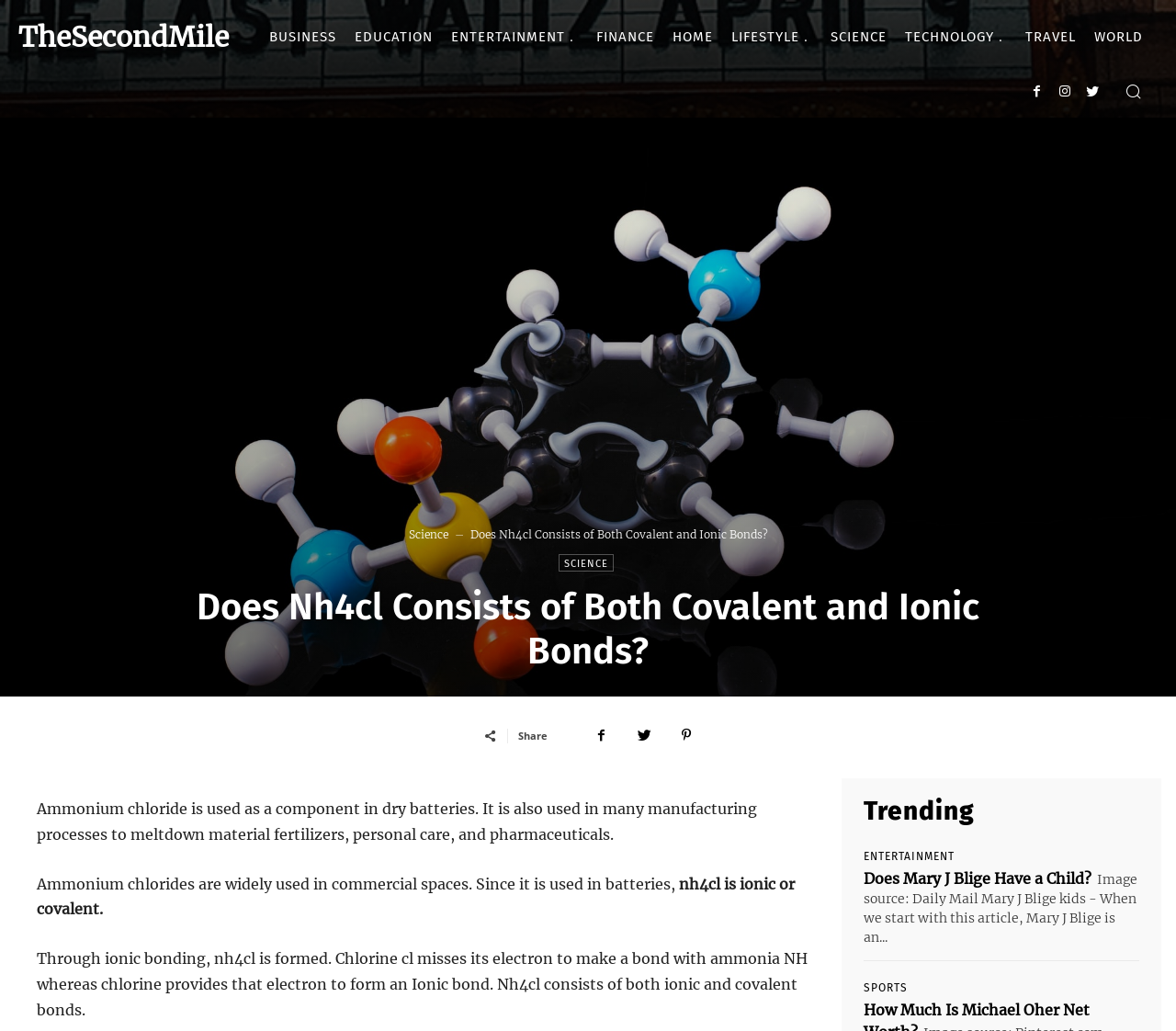Identify the bounding box coordinates for the UI element described as follows: TheSecondMileFashion Trends and Culture. Use the format (top-left x, top-left y, bottom-right x, bottom-right y) and ensure all values are floating point numbers between 0 and 1.

[0.016, 0.021, 0.195, 0.05]